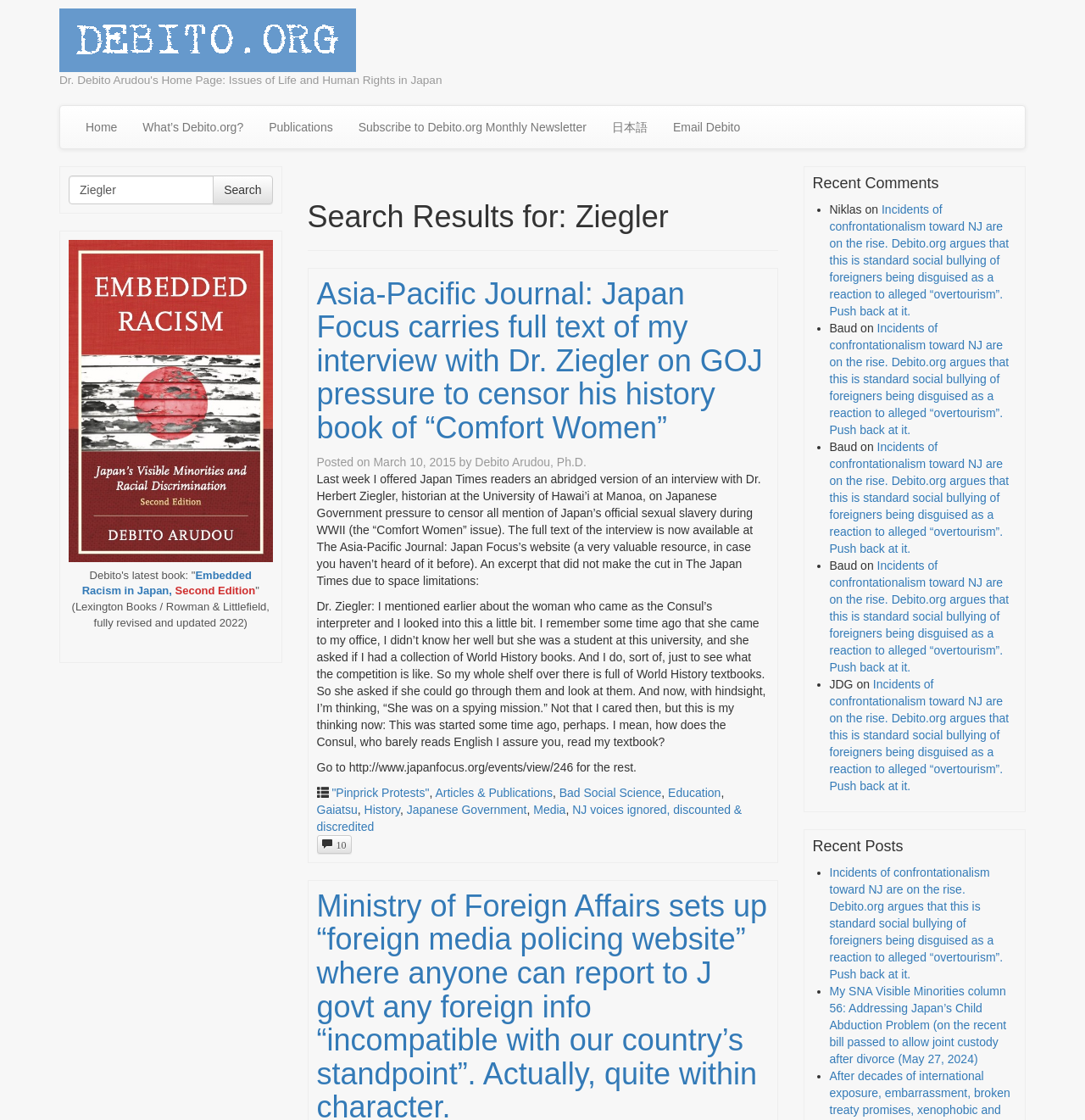Based on the element description: "Children", identify the UI element and provide its bounding box coordinates. Use four float numbers between 0 and 1, [left, top, right, bottom].

None